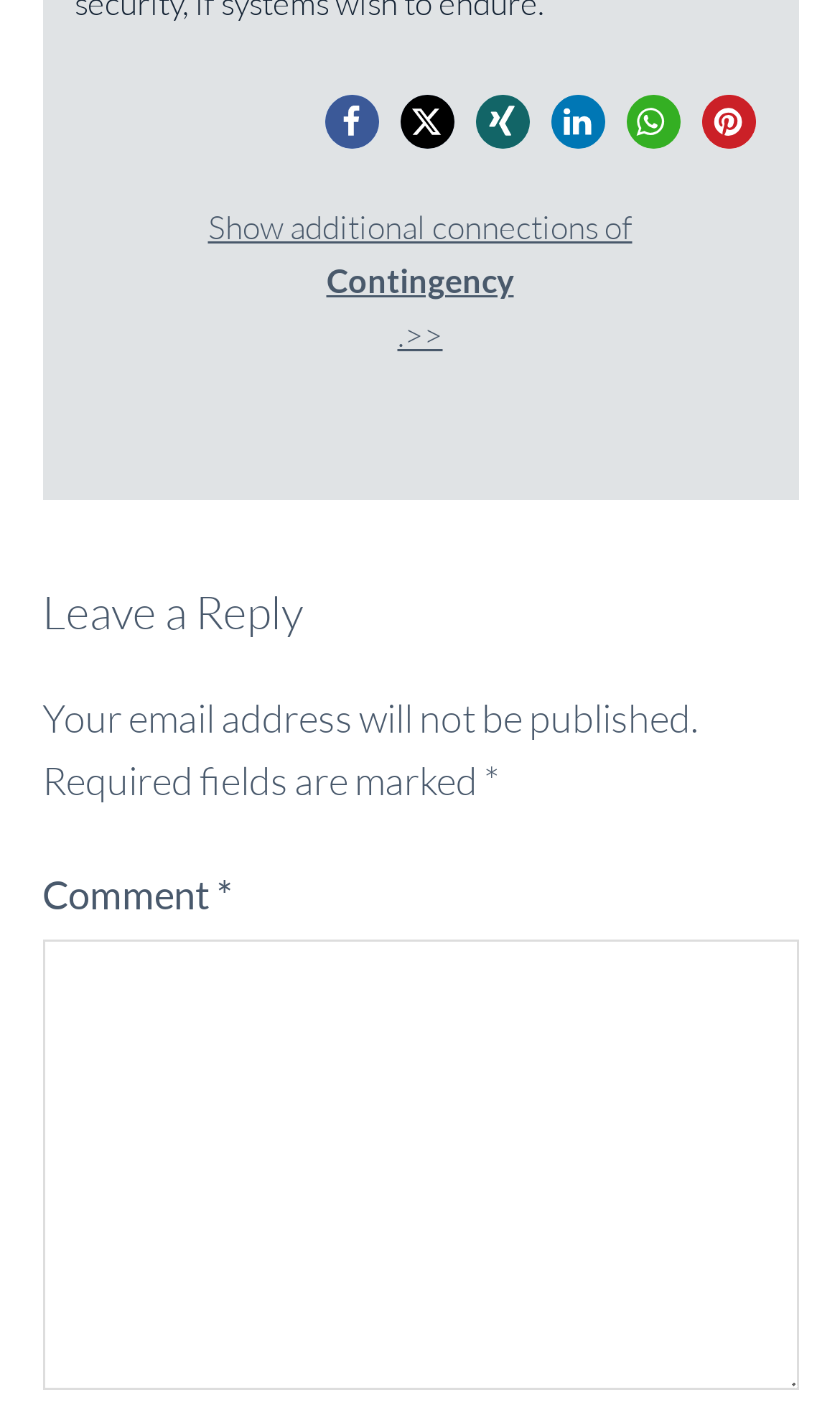How many form fields are there in the webpage?
Using the visual information, respond with a single word or phrase.

1